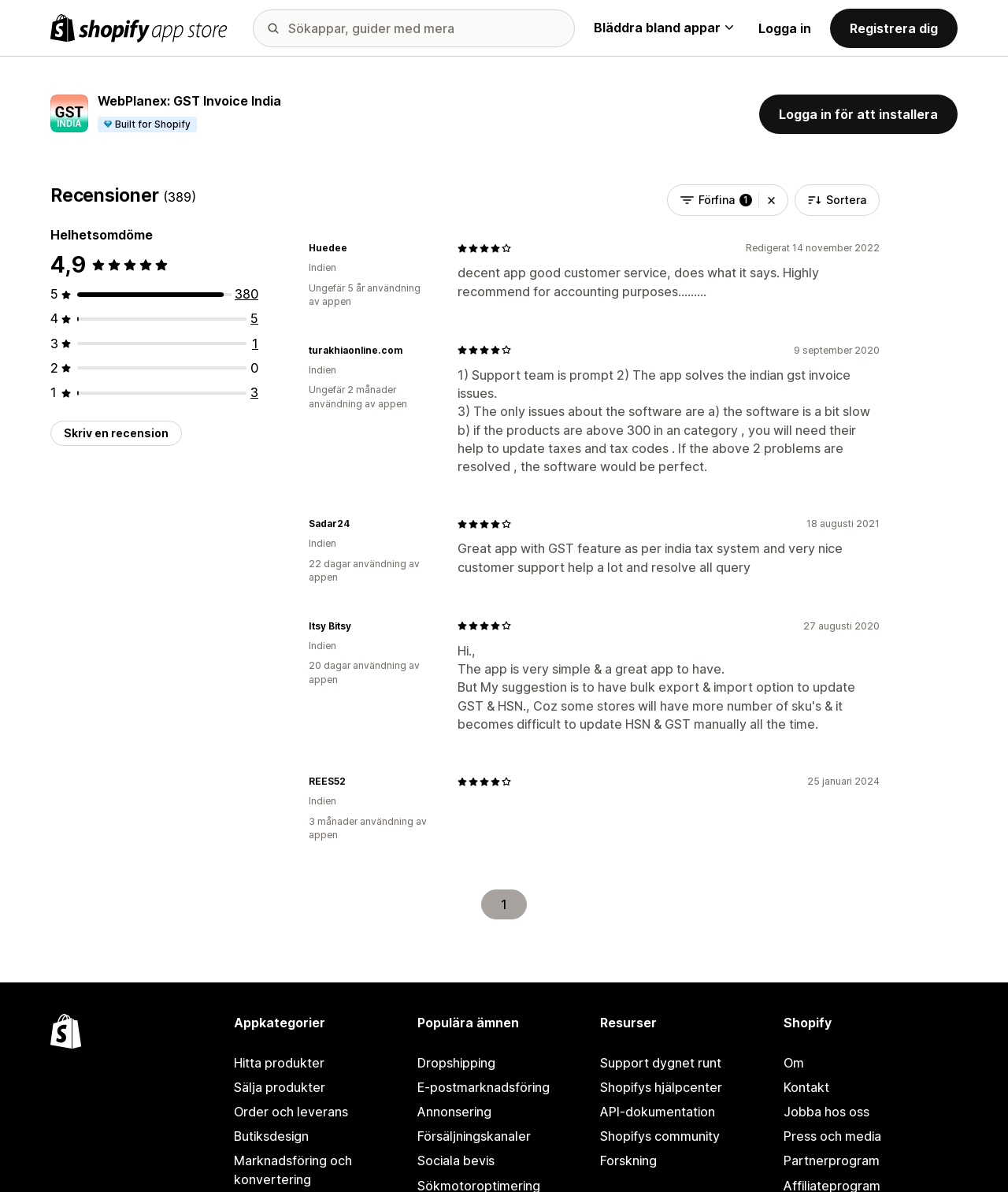What is the platform of the app?
Please provide a detailed and thorough answer to the question.

I found the answer by looking at the top section of the webpage, where it says 'Shopify's appbutik'. This indicates that the app is built on the Shopify platform.